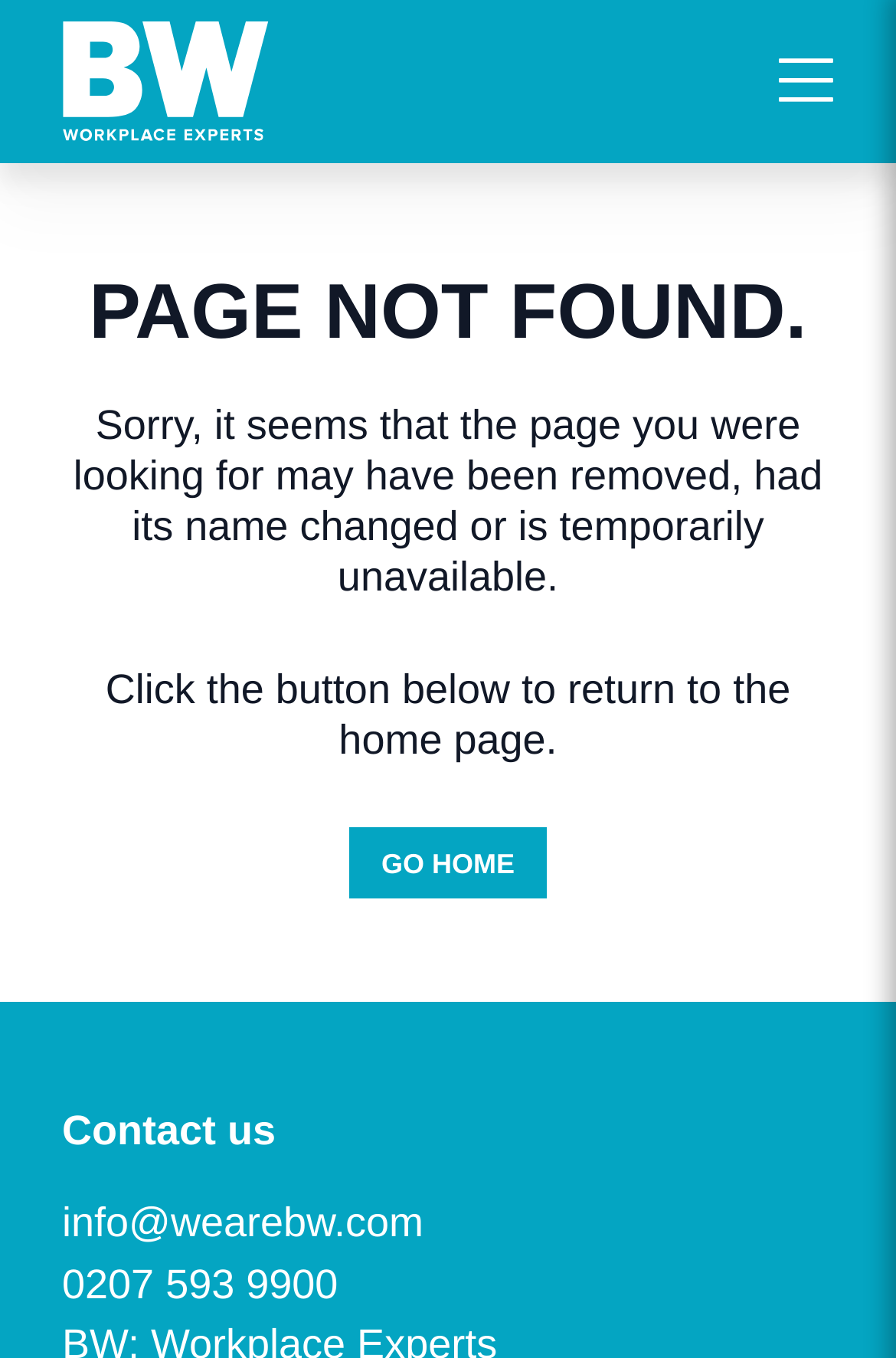Can you identify the bounding box coordinates of the clickable region needed to carry out this instruction: 'contact us by email'? The coordinates should be four float numbers within the range of 0 to 1, stated as [left, top, right, bottom].

[0.069, 0.883, 0.473, 0.917]